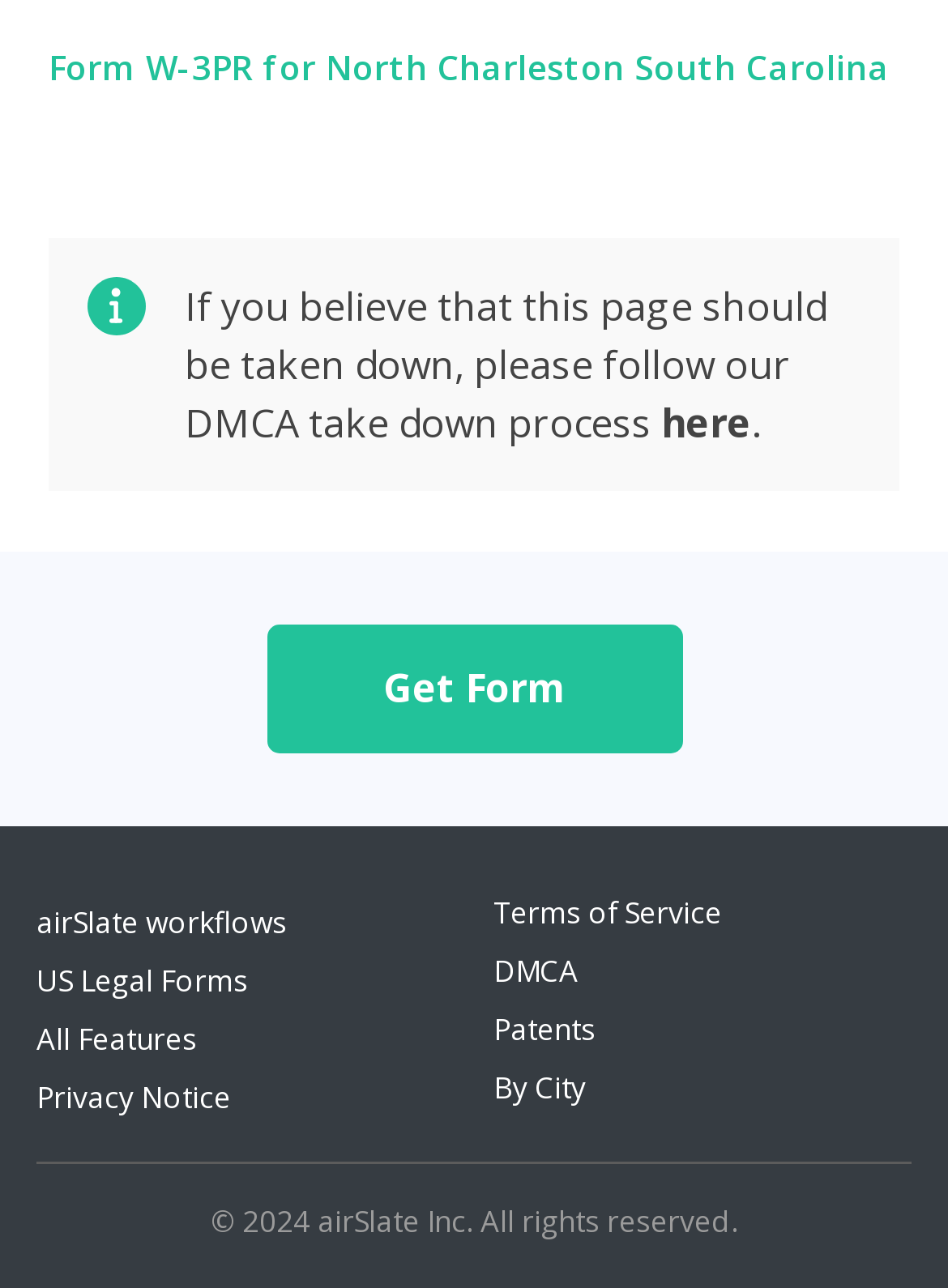Determine the bounding box coordinates of the clickable region to follow the instruction: "Click on the link to get Form W-3PR for North Charleston South Carolina".

[0.051, 0.031, 0.949, 0.076]